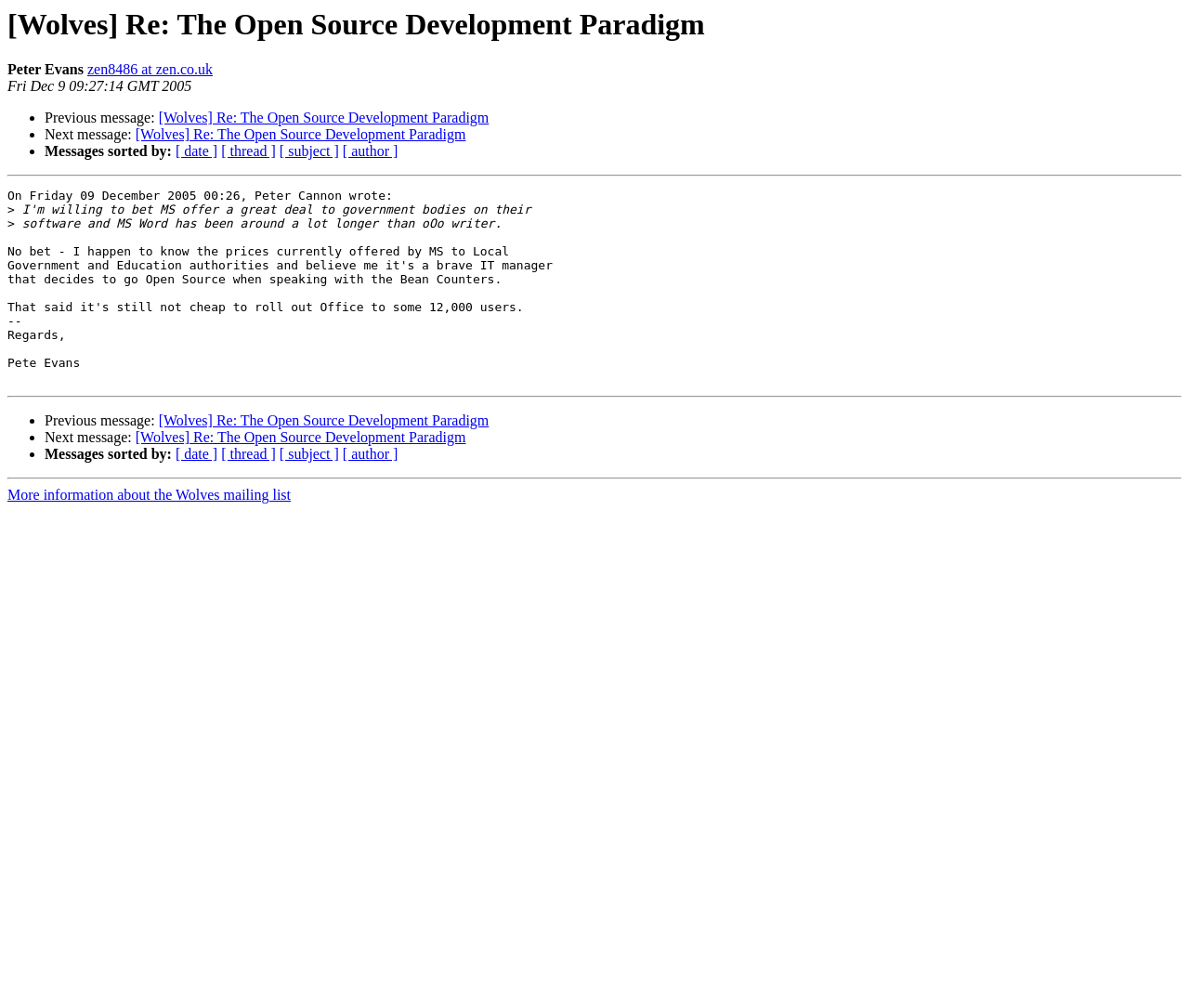Pinpoint the bounding box coordinates of the clickable element needed to complete the instruction: "Click the Log In button". The coordinates should be provided as four float numbers between 0 and 1: [left, top, right, bottom].

None